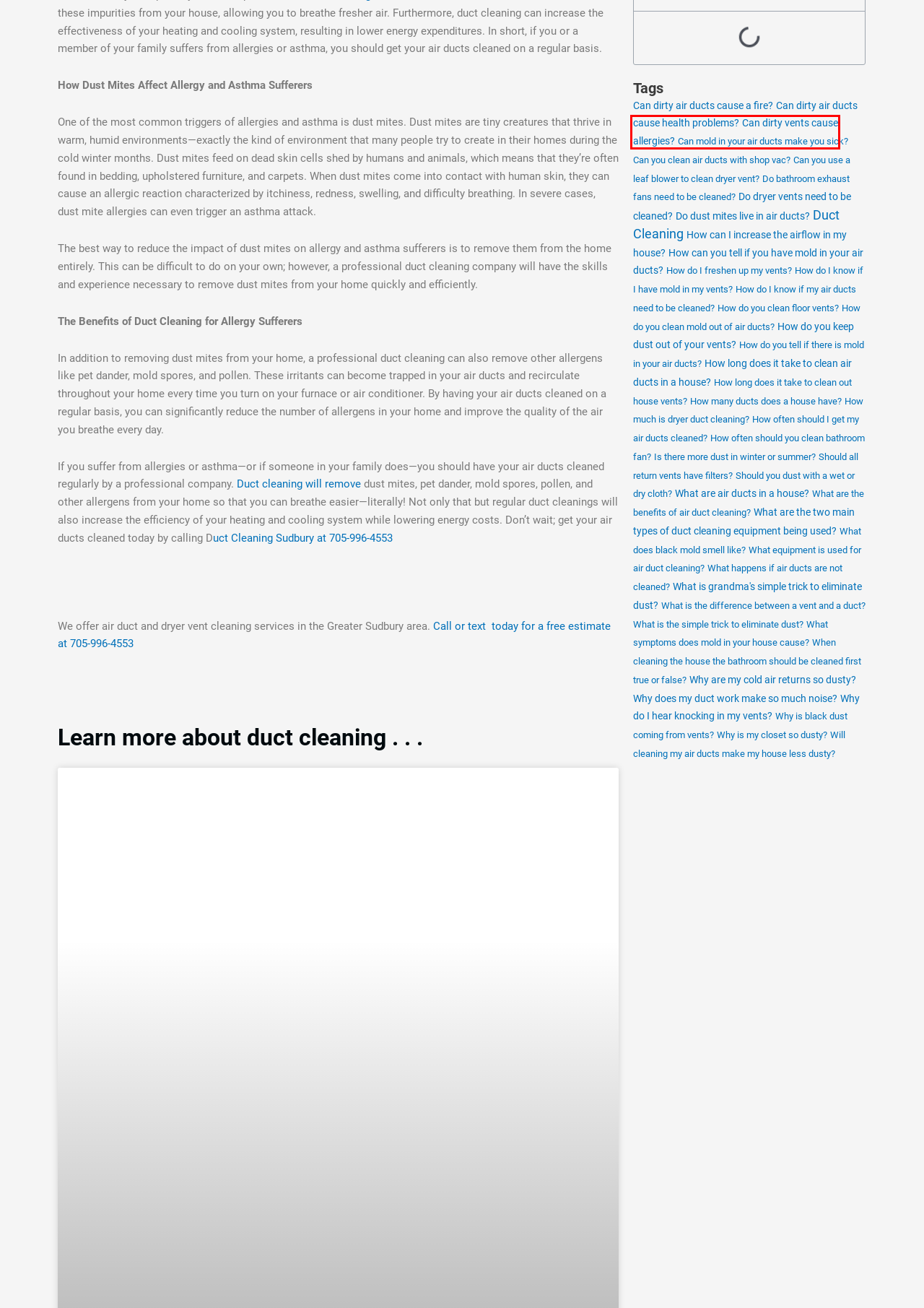Look at the screenshot of a webpage, where a red bounding box highlights an element. Select the best description that matches the new webpage after clicking the highlighted element. Here are the candidates:
A. Can you clean air ducts with shop vac? - Duct Cleaning Sudbury
B. Will cleaning my air ducts make my house less dusty? - Duct Cleaning Sudbury
C. How long does it take to clean air ducts in a house? - Duct Cleaning Sudbury
D. How do I know if I have mold in my vents? - Duct Cleaning Sudbury
E. What are the two main types of duct cleaning equipment being used? - Duct Cleaning Sudbury
F. How do I know if my air ducts need to be cleaned? - Duct Cleaning Sudbury
G. Can dirty vents cause allergies? - Duct Cleaning Sudbury
H. How can you tell if you have mold in your air ducts? - Duct Cleaning Sudbury

G